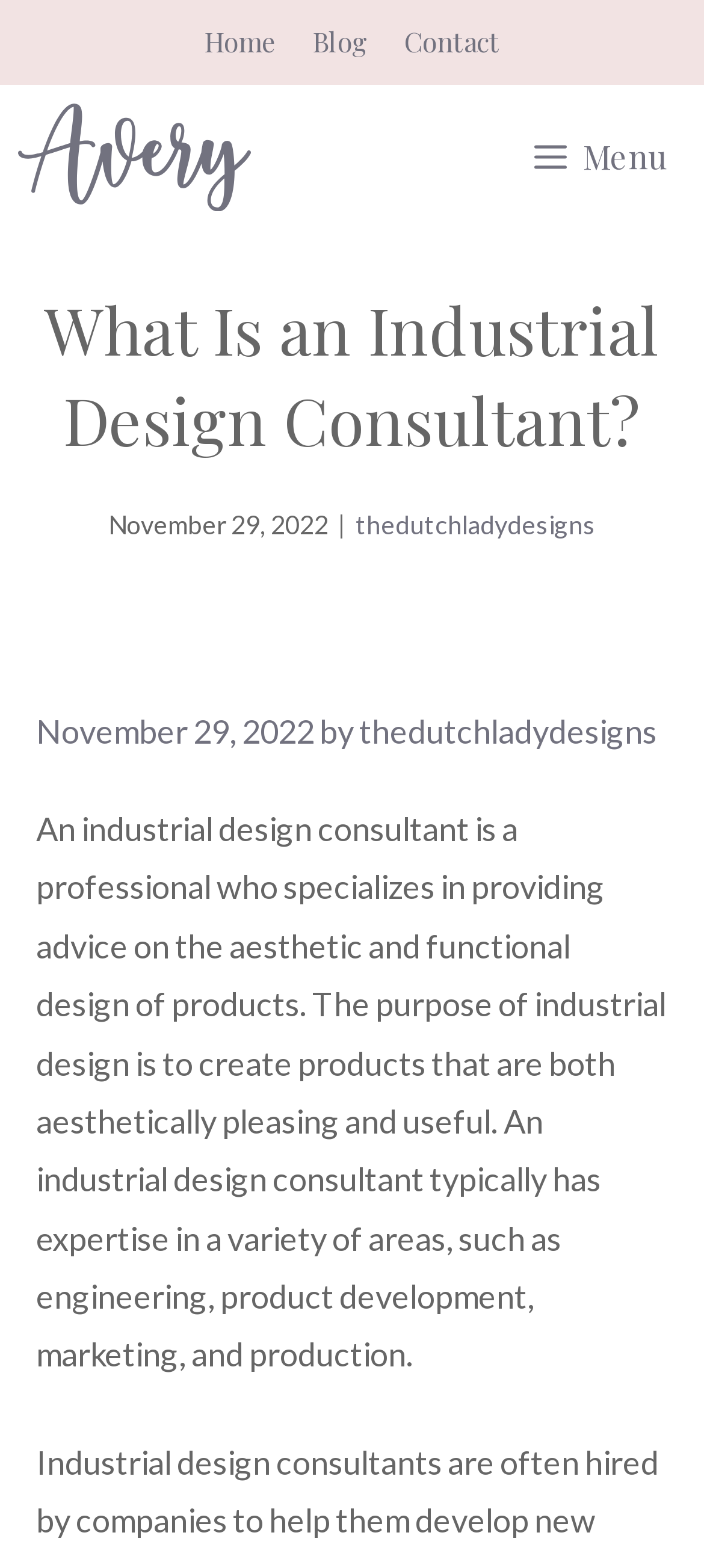Please locate and generate the primary heading on this webpage.

What Is an Industrial Design Consultant?